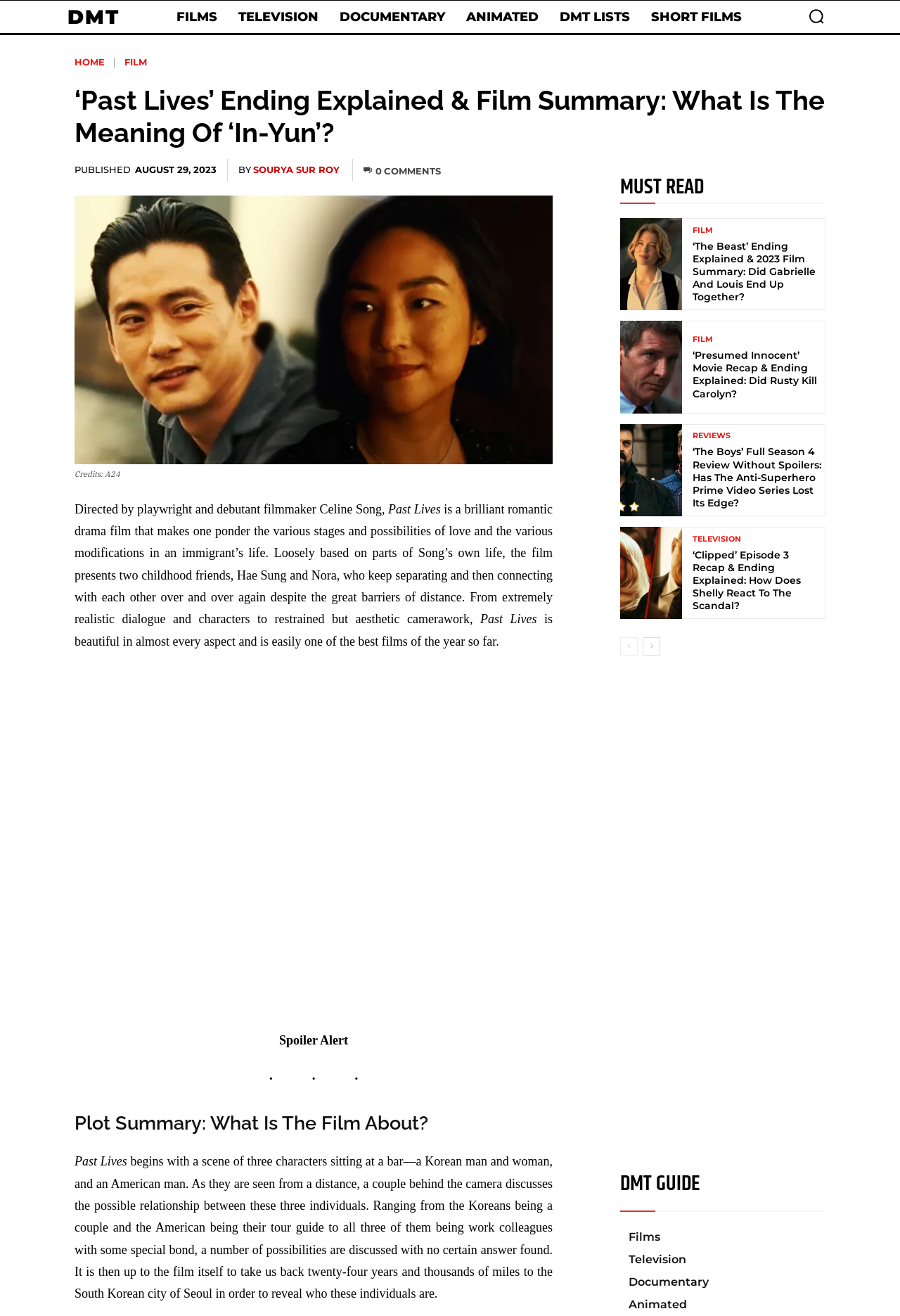Determine the bounding box coordinates for the UI element with the following description: "DMT Lists". The coordinates should be four float numbers between 0 and 1, represented as [left, top, right, bottom].

[0.614, 0.0, 0.708, 0.026]